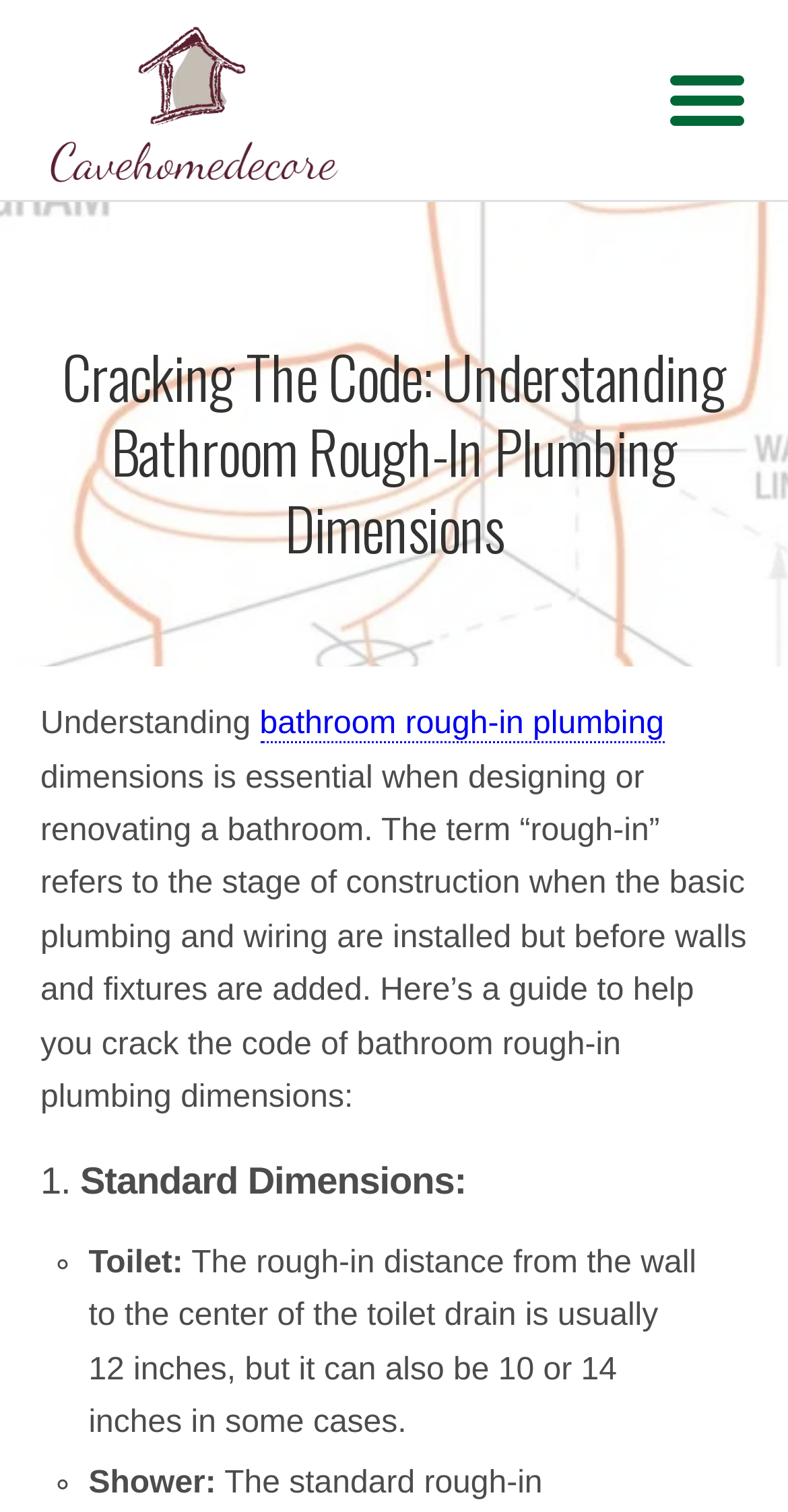What is the typical rough-in distance from the wall to the center of the toilet drain?
Look at the screenshot and respond with a single word or phrase.

12 inches